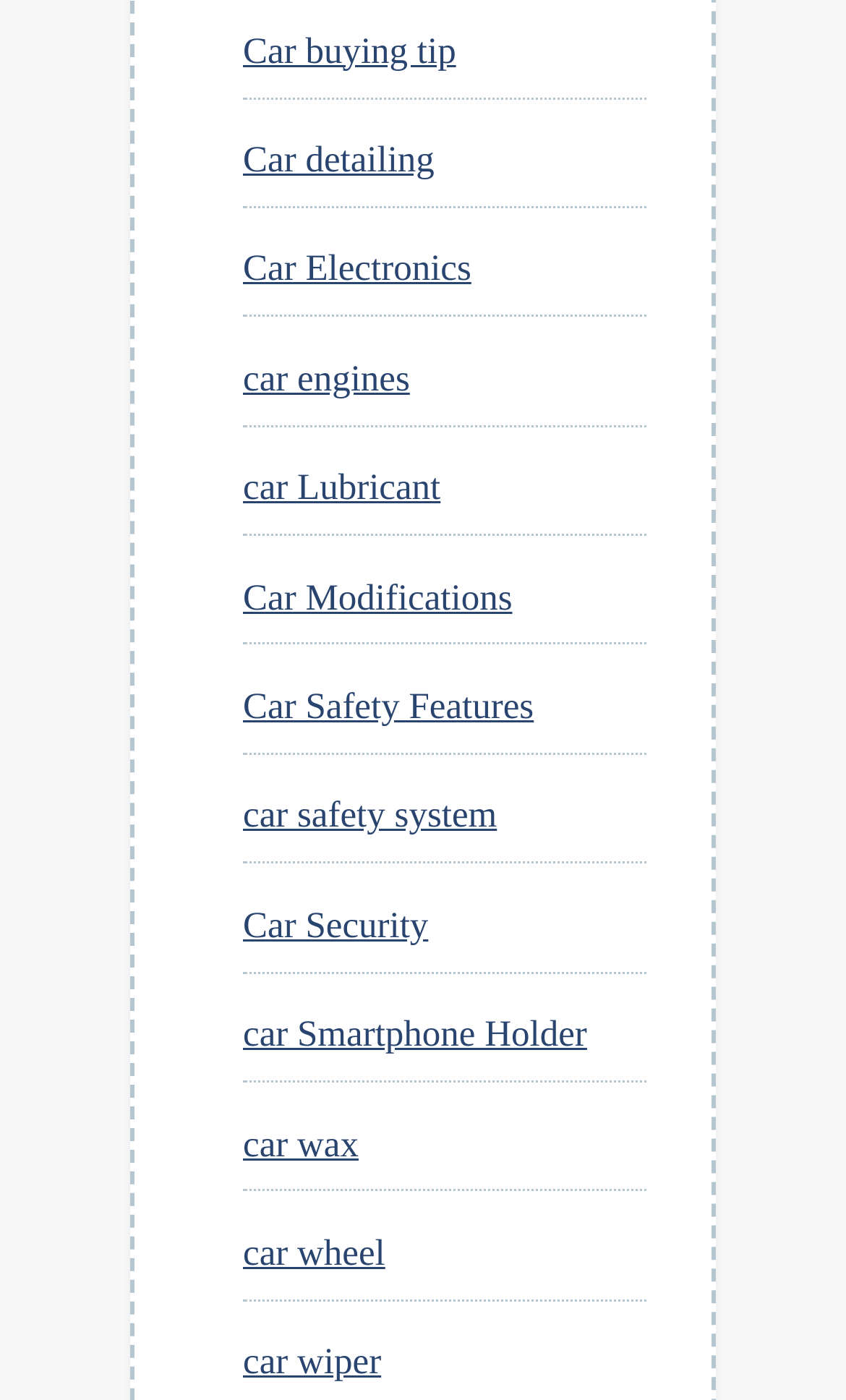Identify the bounding box coordinates for the region of the element that should be clicked to carry out the instruction: "Explore car buying tips". The bounding box coordinates should be four float numbers between 0 and 1, i.e., [left, top, right, bottom].

[0.287, 0.021, 0.539, 0.051]